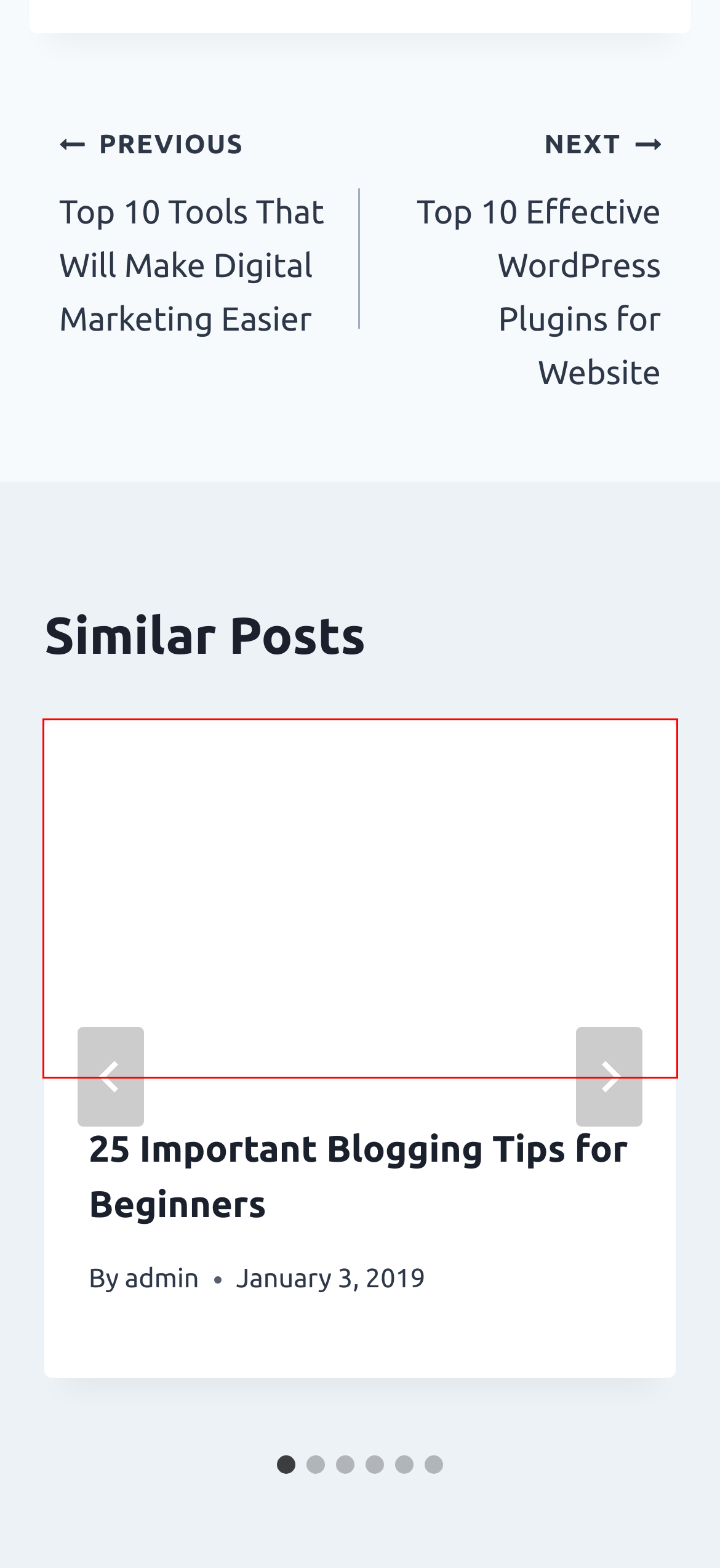Analyze the screenshot of a webpage with a red bounding box and select the webpage description that most accurately describes the new page resulting from clicking the element inside the red box. Here are the candidates:
A. 10 Way to Bring Visitors Through Infographic - Helplogger BD
B. Top 10 Effective WordPress Plugins for Website - Helplogger BD
C. 25 Important Blogging Tips for Beginners - Helplogger BD
D. Top 10 Tools That Will Make Digital Marketing Easier - Helplogger BD
E. Copyright Policy - Helplogger BD
F. Privacy Policy - Helplogger BD
G. Secure Your Future with Professional Blog Writing Jobs - Helplogger BD
H. 7 Legit Ways To Make Money Online Blogging - Helplogger BD

C